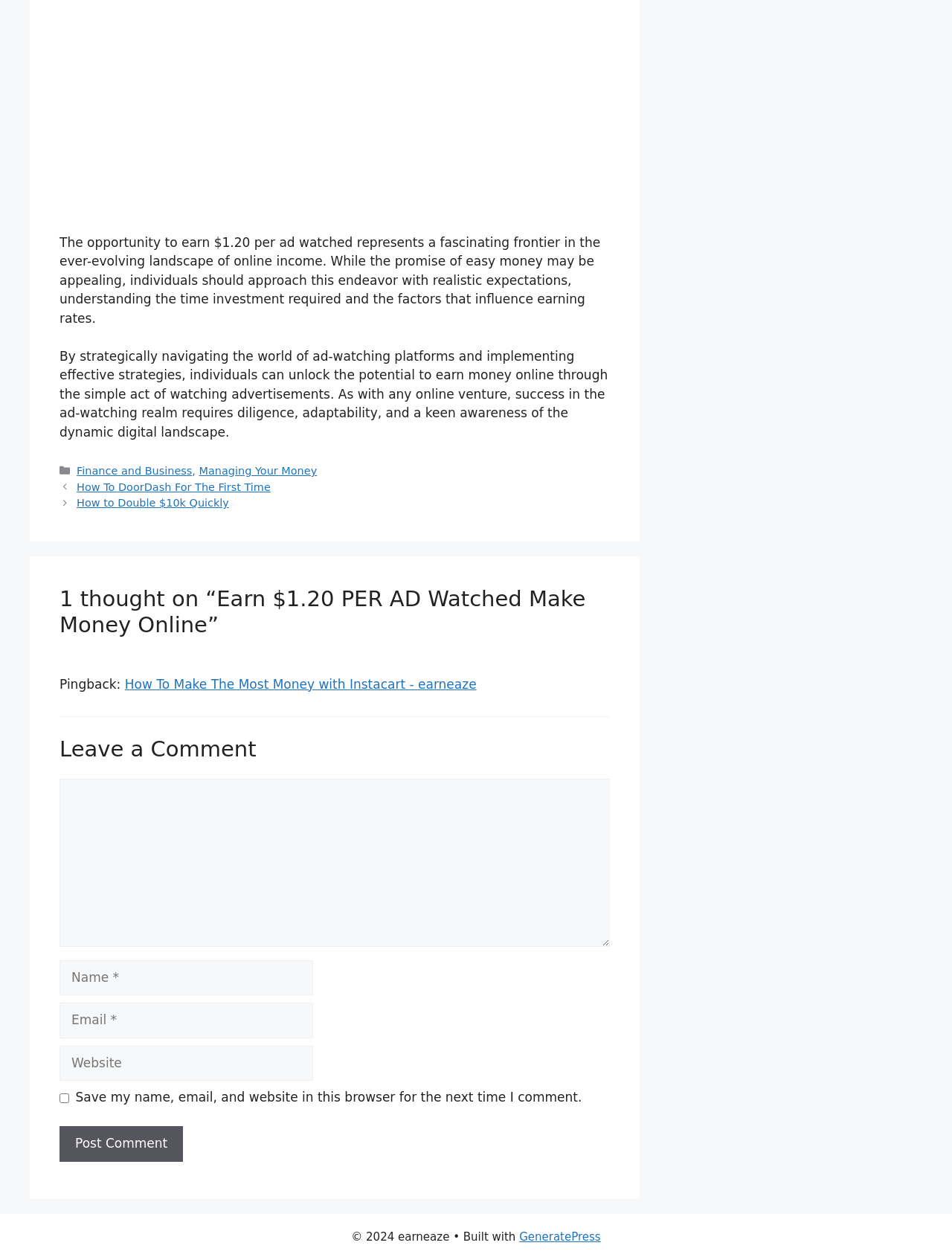Could you provide the bounding box coordinates for the portion of the screen to click to complete this instruction: "Click on the 'Post Comment' button"?

[0.062, 0.894, 0.192, 0.922]